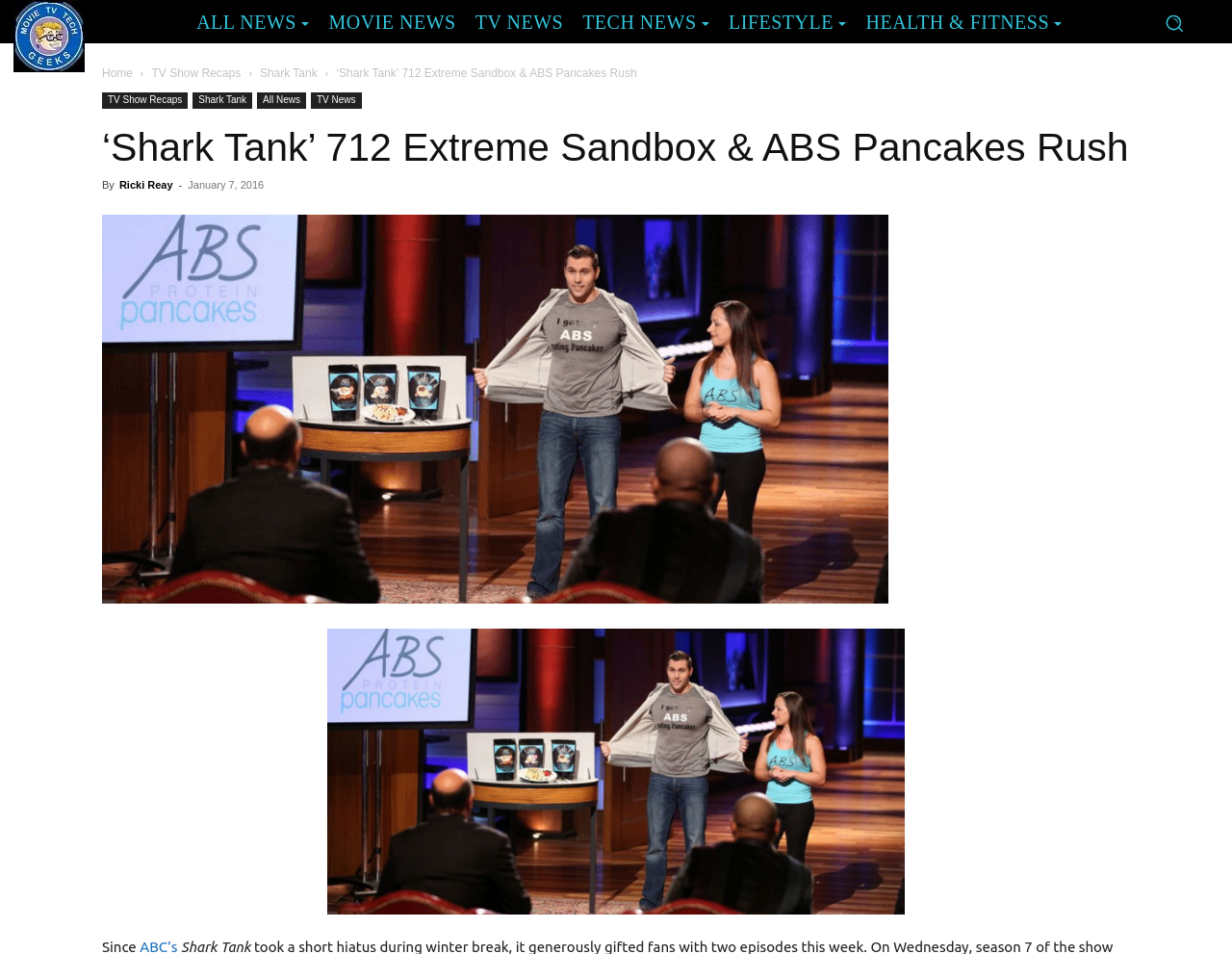What is the name of the TV show being discussed?
Please describe in detail the information shown in the image to answer the question.

The TV show being discussed is 'Shark Tank' as indicated by the link 'Shark Tank' in the navigation menu and the header '‘Shark Tank’ 712 Extreme Sandbox & ABS Pancakes Rush'.